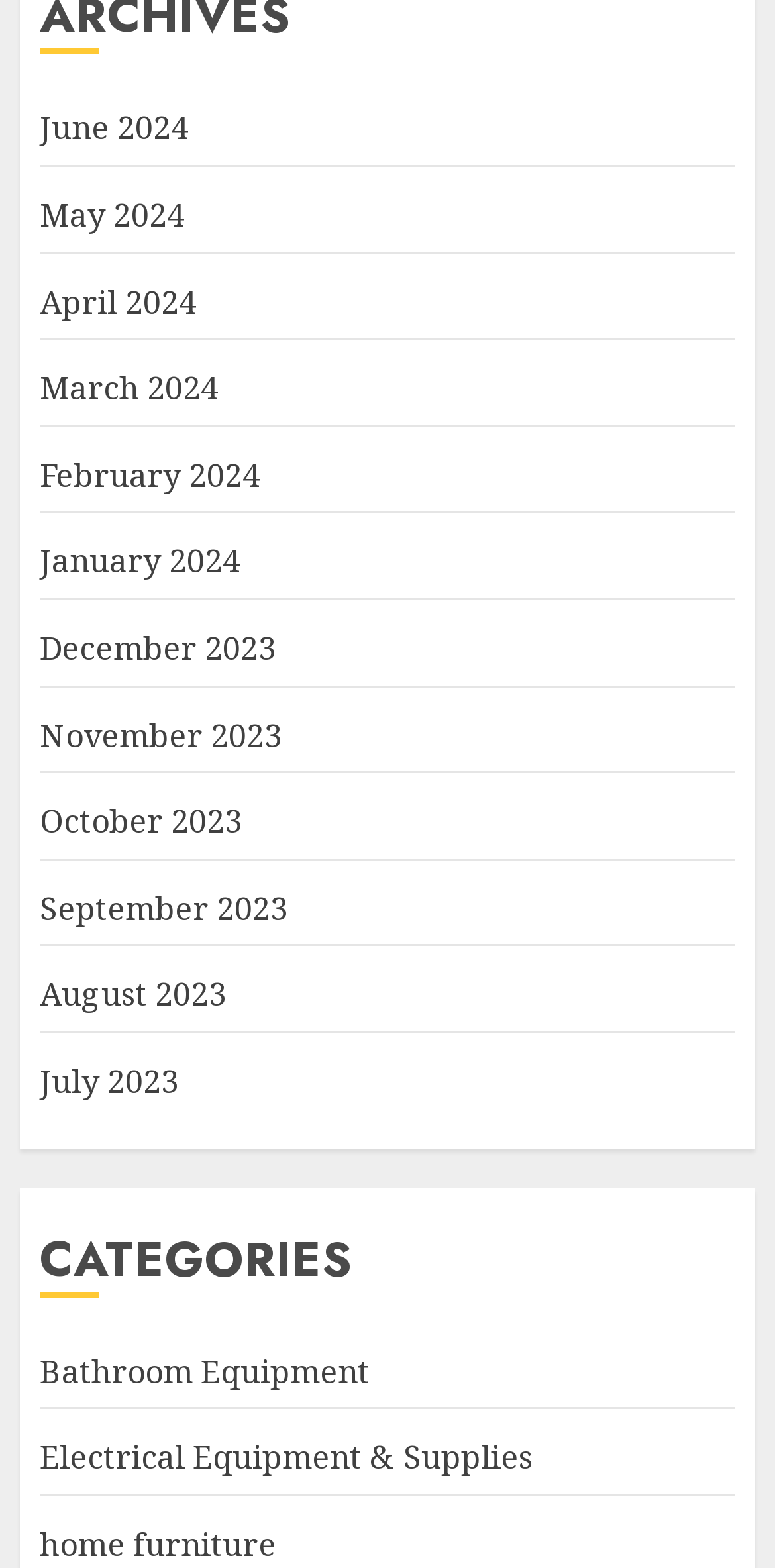Please specify the coordinates of the bounding box for the element that should be clicked to carry out this instruction: "check November 2023". The coordinates must be four float numbers between 0 and 1, formatted as [left, top, right, bottom].

[0.051, 0.455, 0.364, 0.484]